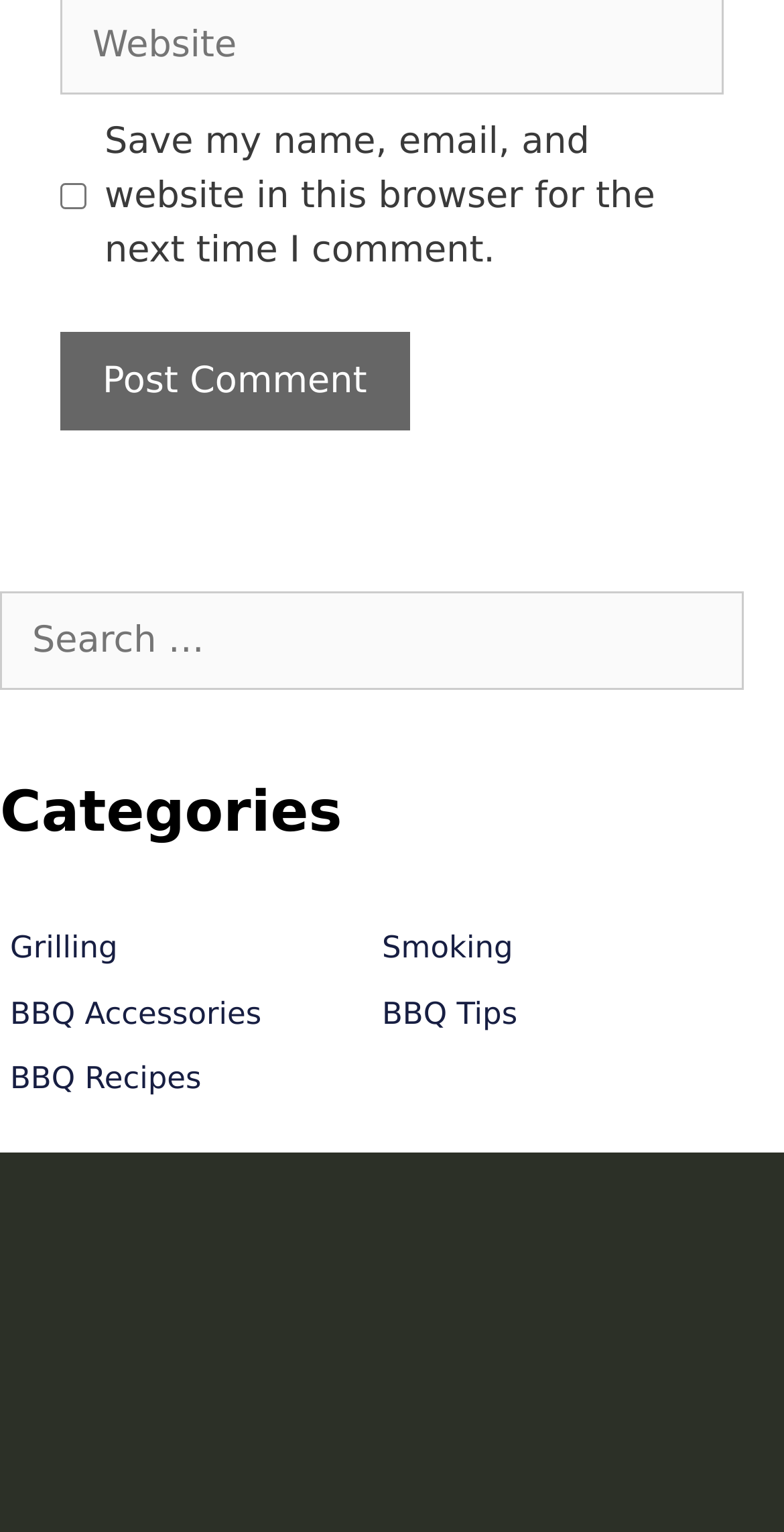How many categories are listed?
Please give a detailed and thorough answer to the question, covering all relevant points.

The categories are listed under the 'Categories' heading, and they are 'Grilling', 'Smoking', 'BBQ Accessories', 'BBQ Tips', and 'BBQ Recipes'. Therefore, there are 5 categories listed.